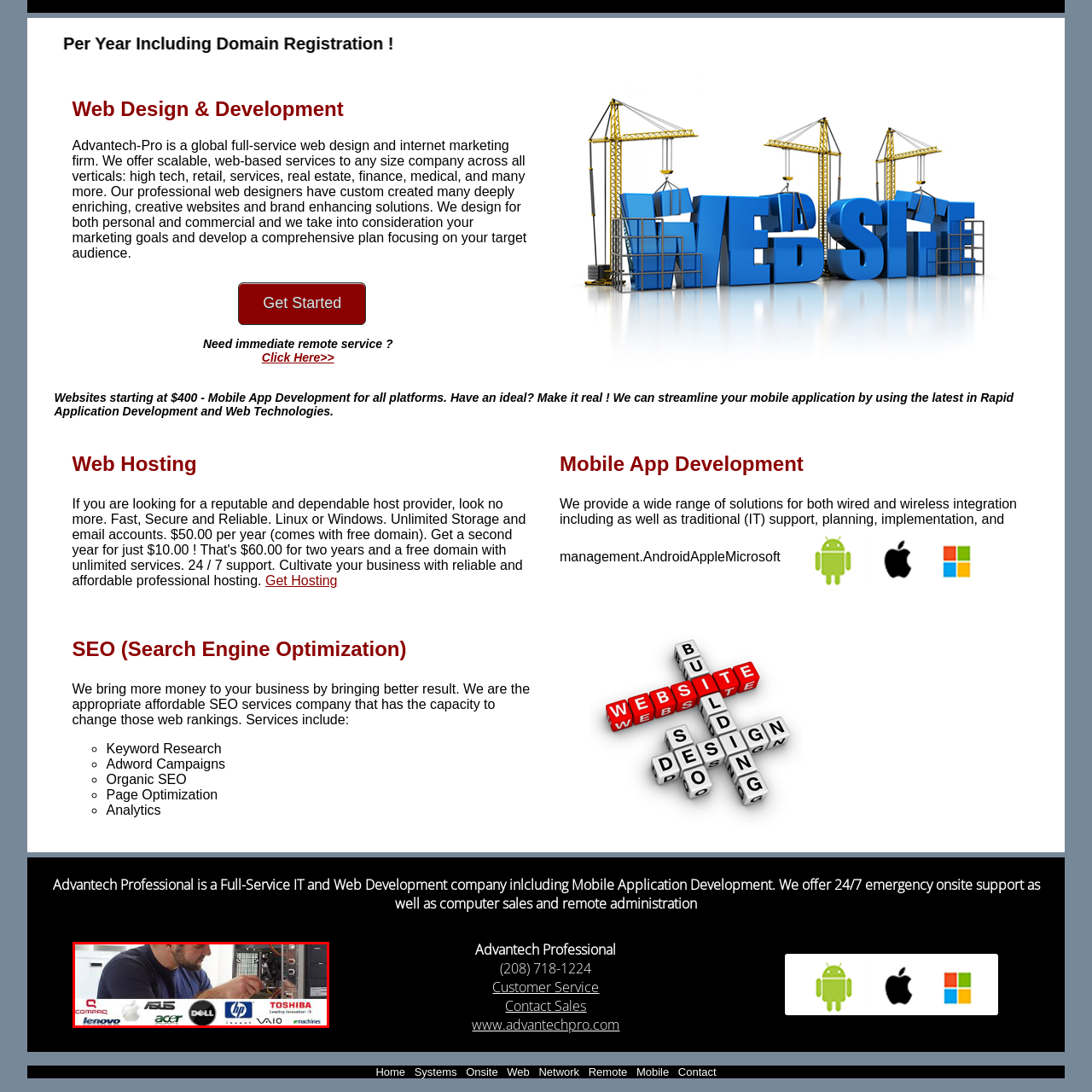Give a detailed caption for the image that is encased within the red bounding box.

The image showcases a technician engaged in computer hardware maintenance or assembly, highlighting the intricate workings inside a computer tower. The technician, focused and skilled, is seen adjusting components within the case, illustrating the hands-on expertise involved in IT and web development services. Along the bottom of the image, a series of well-known technology brand logos—Compaq, Apple, Lenovo, Acer, Dell, HP, Toshiba, Sony Vaio, and eMachines—are displayed, emphasizing the diversity of systems and technologies the company works with. This visual representation aligns with the company's identity as a full-service IT and web development firm, reinforcing their commitment to comprehensive support across various platforms and brands.